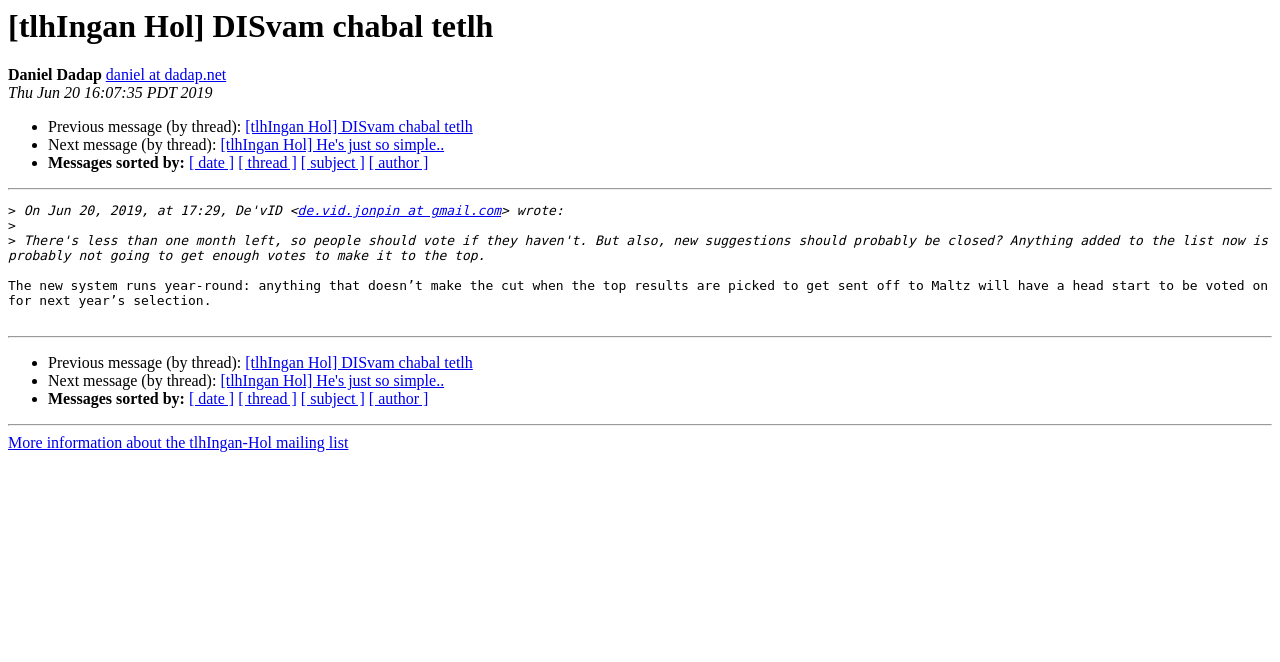Carefully examine the image and provide an in-depth answer to the question: What is the date of the message?

I found the date 'Thu Jun 20 16:07:35 PDT 2019' in the message header, which indicates when the message was sent.